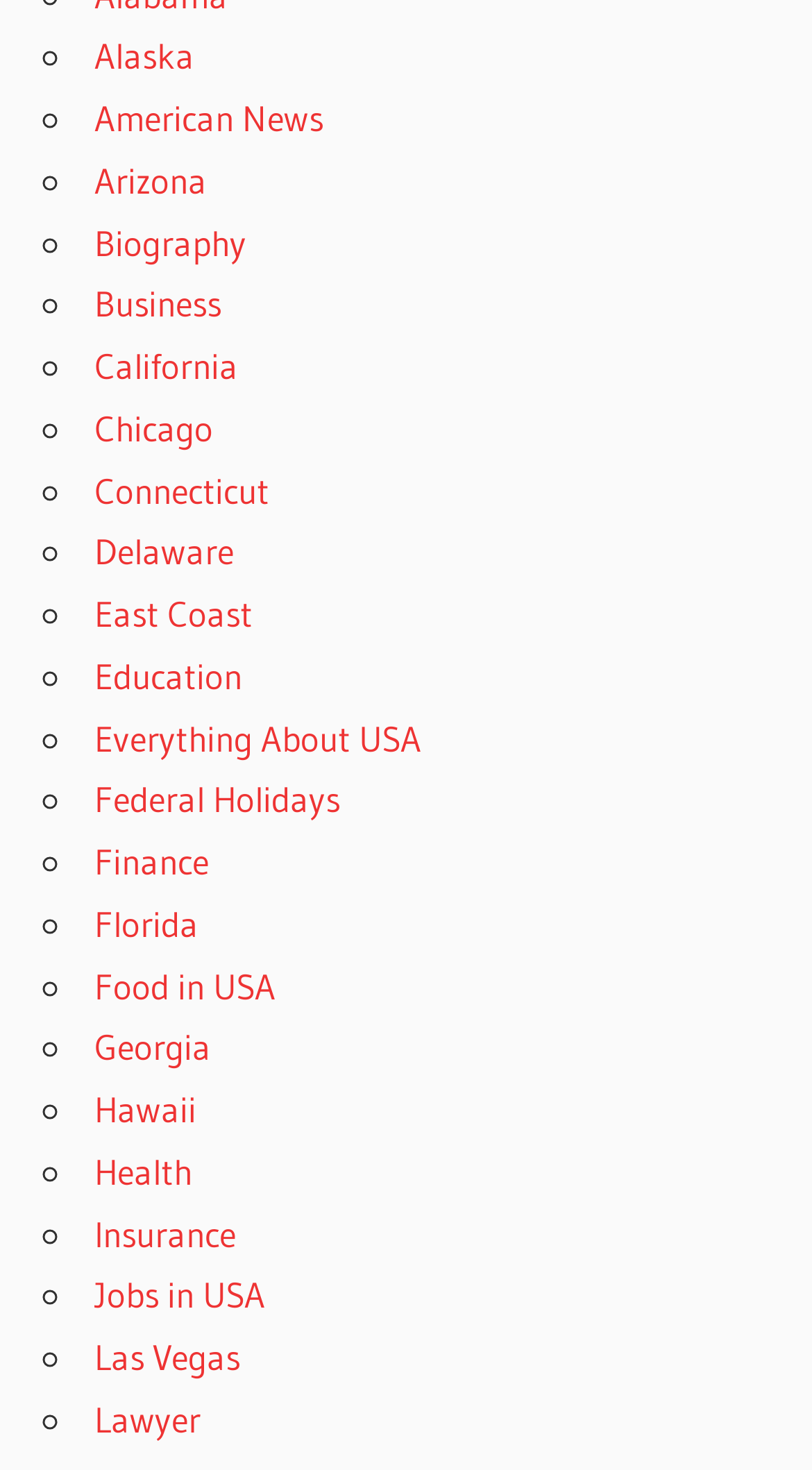Identify the bounding box coordinates of the area that should be clicked in order to complete the given instruction: "Check out Jobs in USA". The bounding box coordinates should be four float numbers between 0 and 1, i.e., [left, top, right, bottom].

[0.116, 0.866, 0.326, 0.896]